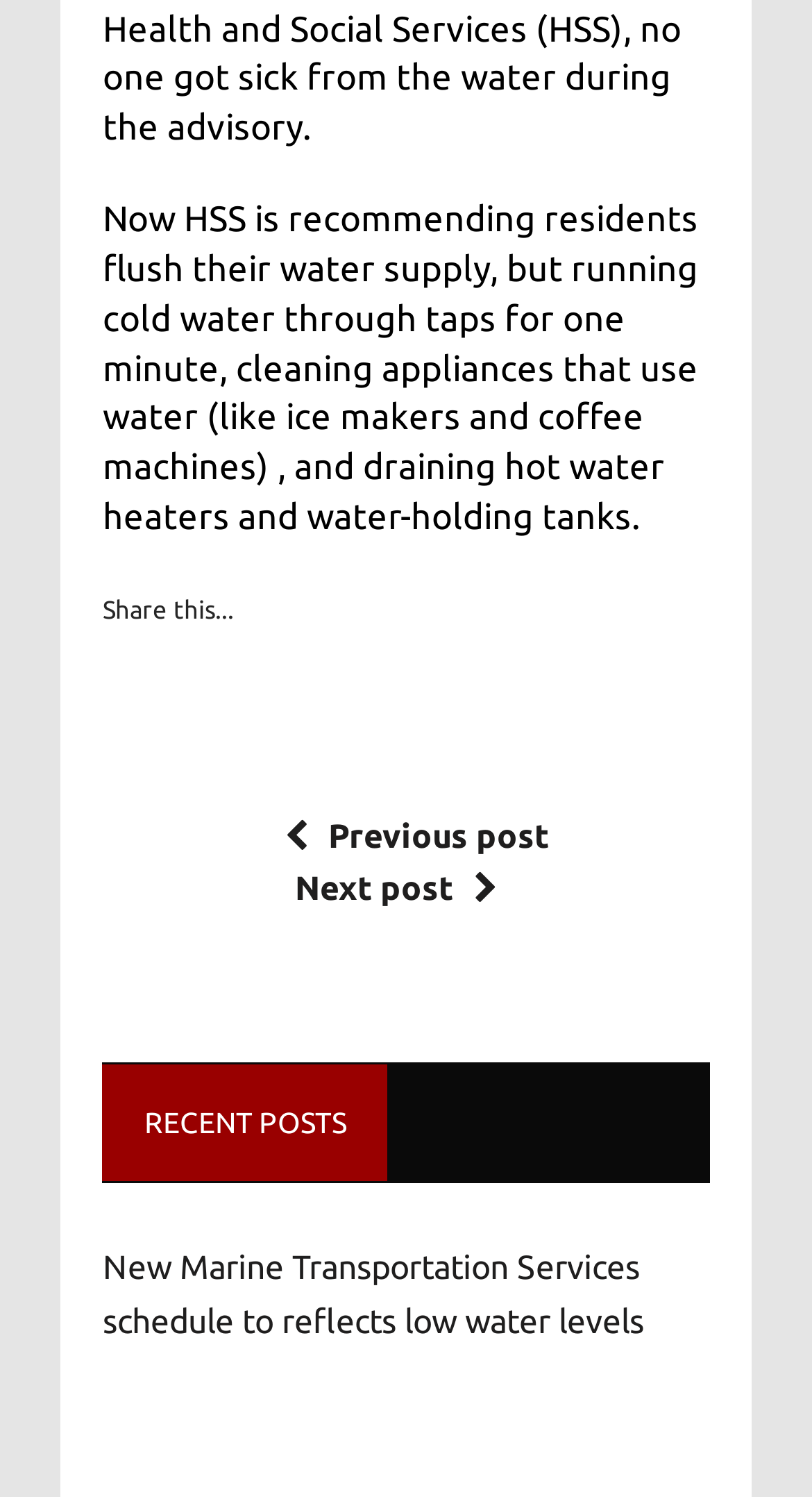What is the title of the previous post?
Respond to the question with a single word or phrase according to the image.

Not mentioned